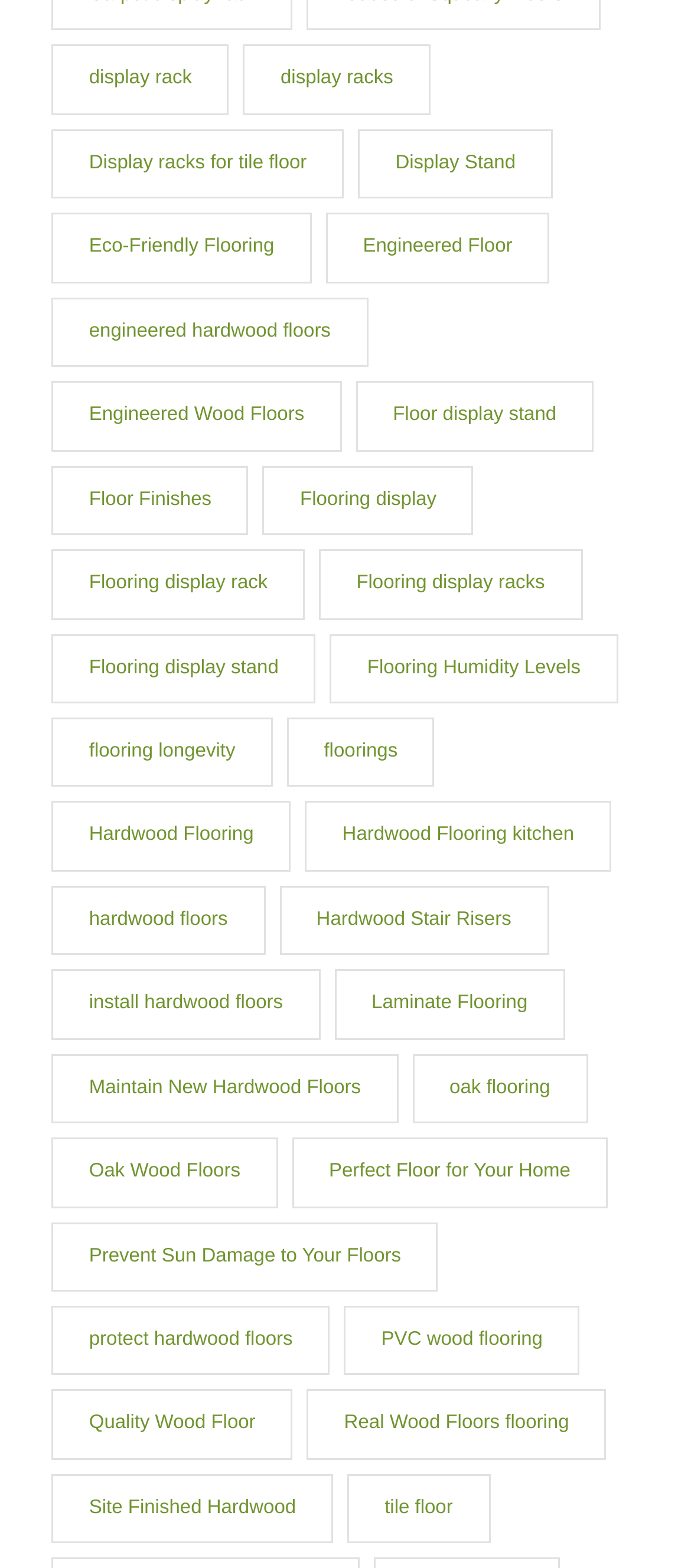Pinpoint the bounding box coordinates of the area that must be clicked to complete this instruction: "check oak flooring".

[0.597, 0.672, 0.85, 0.717]